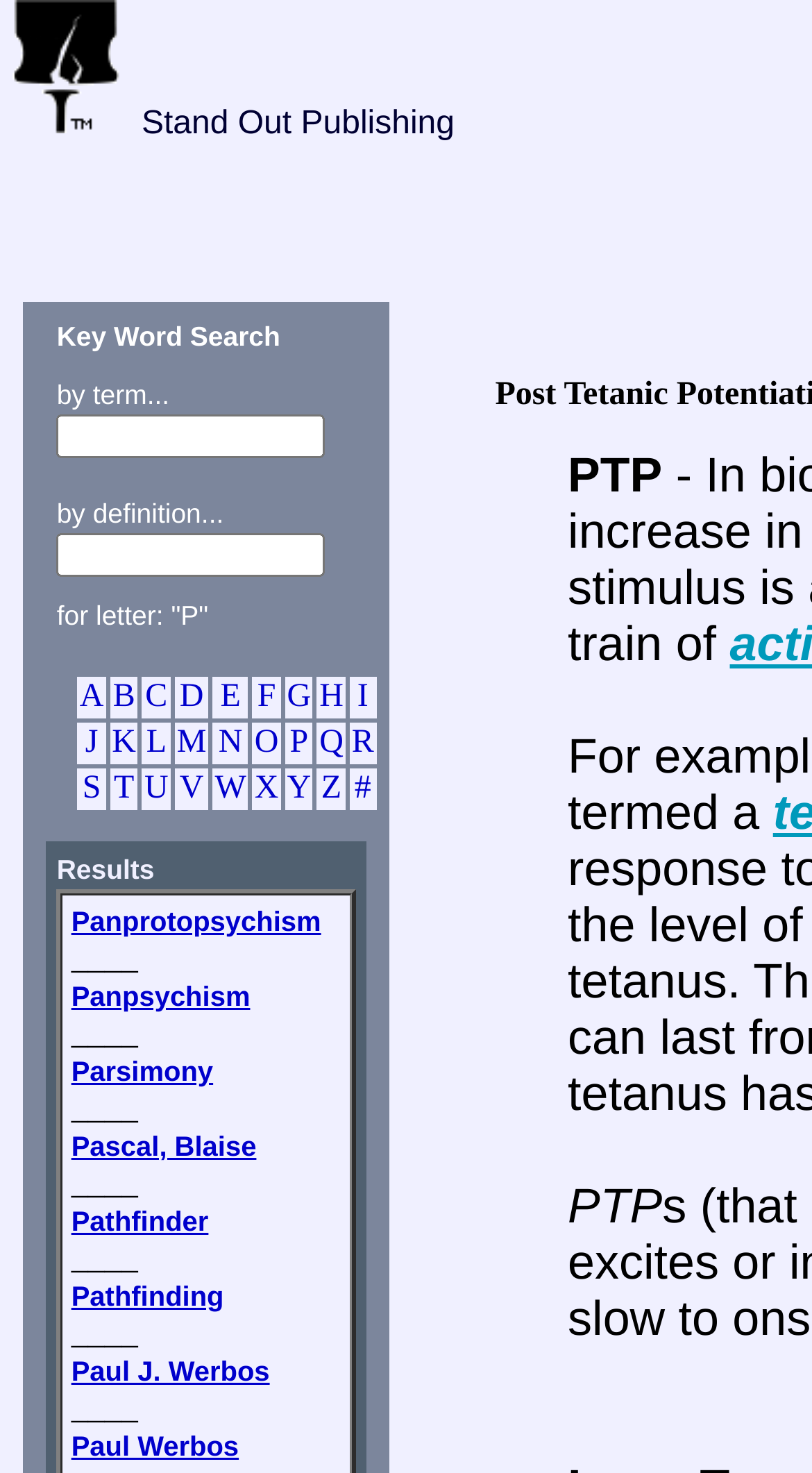Locate the UI element that matches the description Paul J. Werbos in the webpage screenshot. Return the bounding box coordinates in the format (top-left x, top-left y, bottom-right x, bottom-right y), with values ranging from 0 to 1.

[0.066, 0.92, 0.31, 0.942]